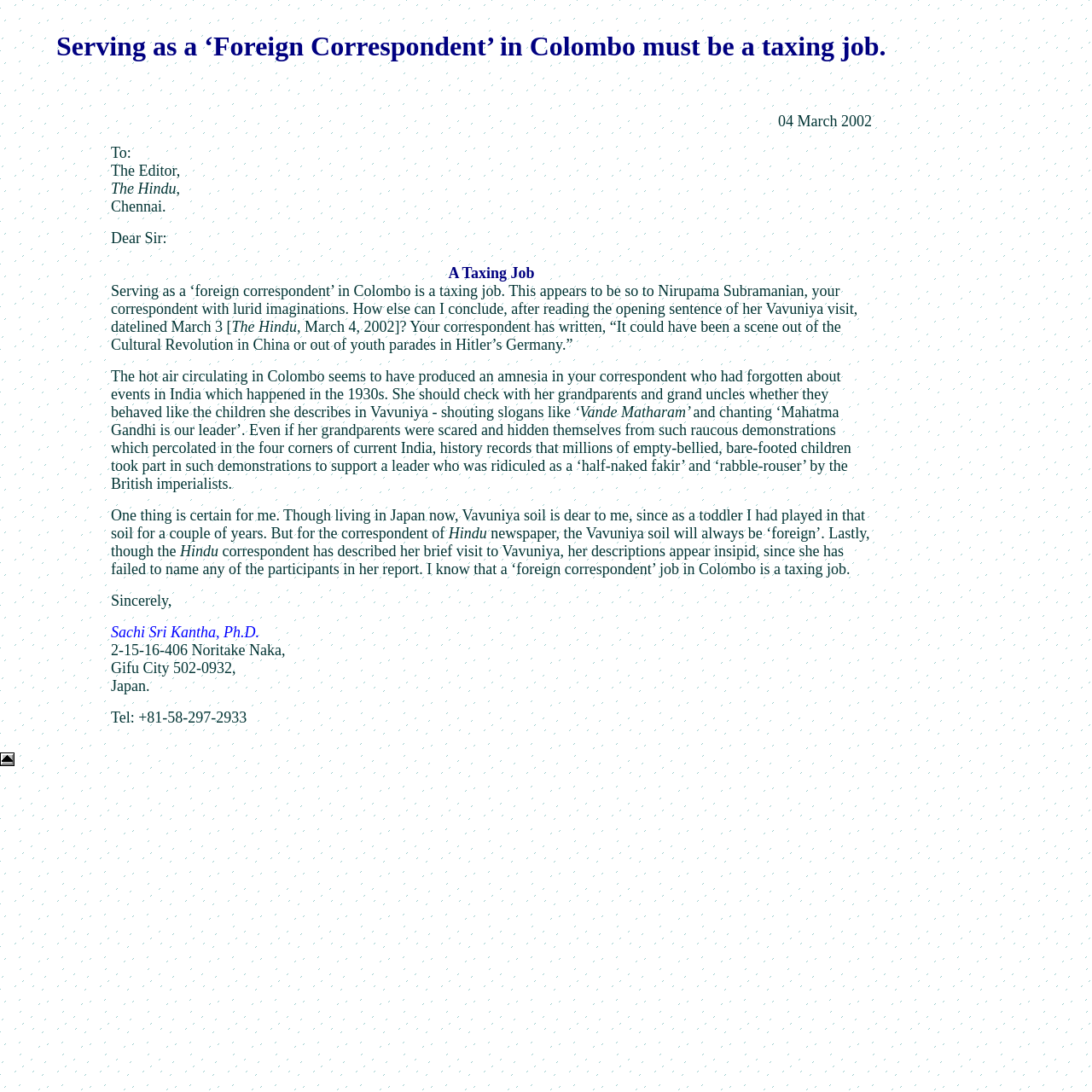Provide a thorough and detailed response to the question by examining the image: 
What is the job of Nirupama Subramanian?

Based on the text, Nirupama Subramanian is referred to as 'your correspondent' and is described as having 'lurid imaginations', suggesting that she is a foreign correspondent.